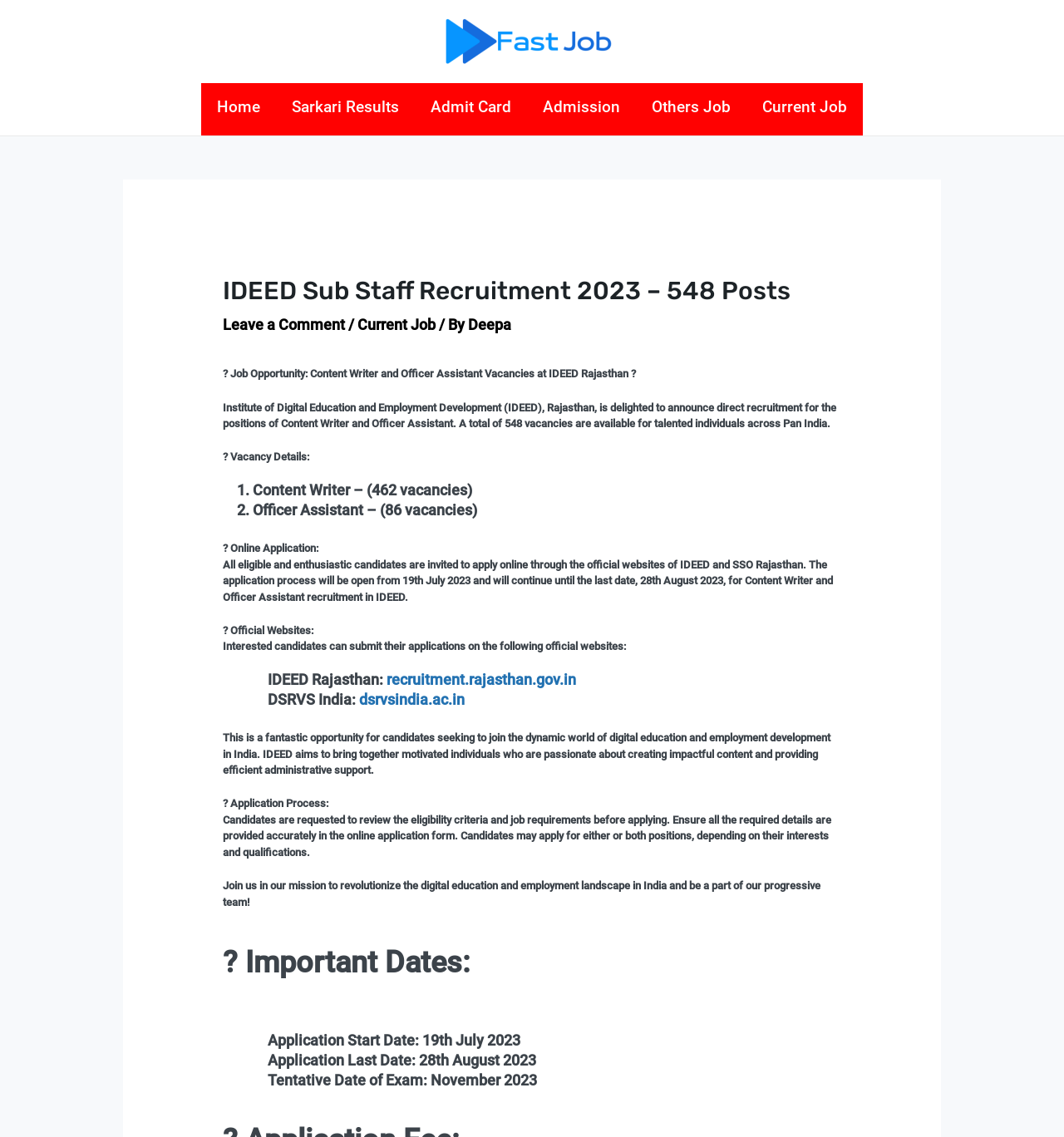Please identify the bounding box coordinates of the element's region that should be clicked to execute the following instruction: "Click on the 'Current Job' link". The bounding box coordinates must be four float numbers between 0 and 1, i.e., [left, top, right, bottom].

[0.702, 0.073, 0.811, 0.115]